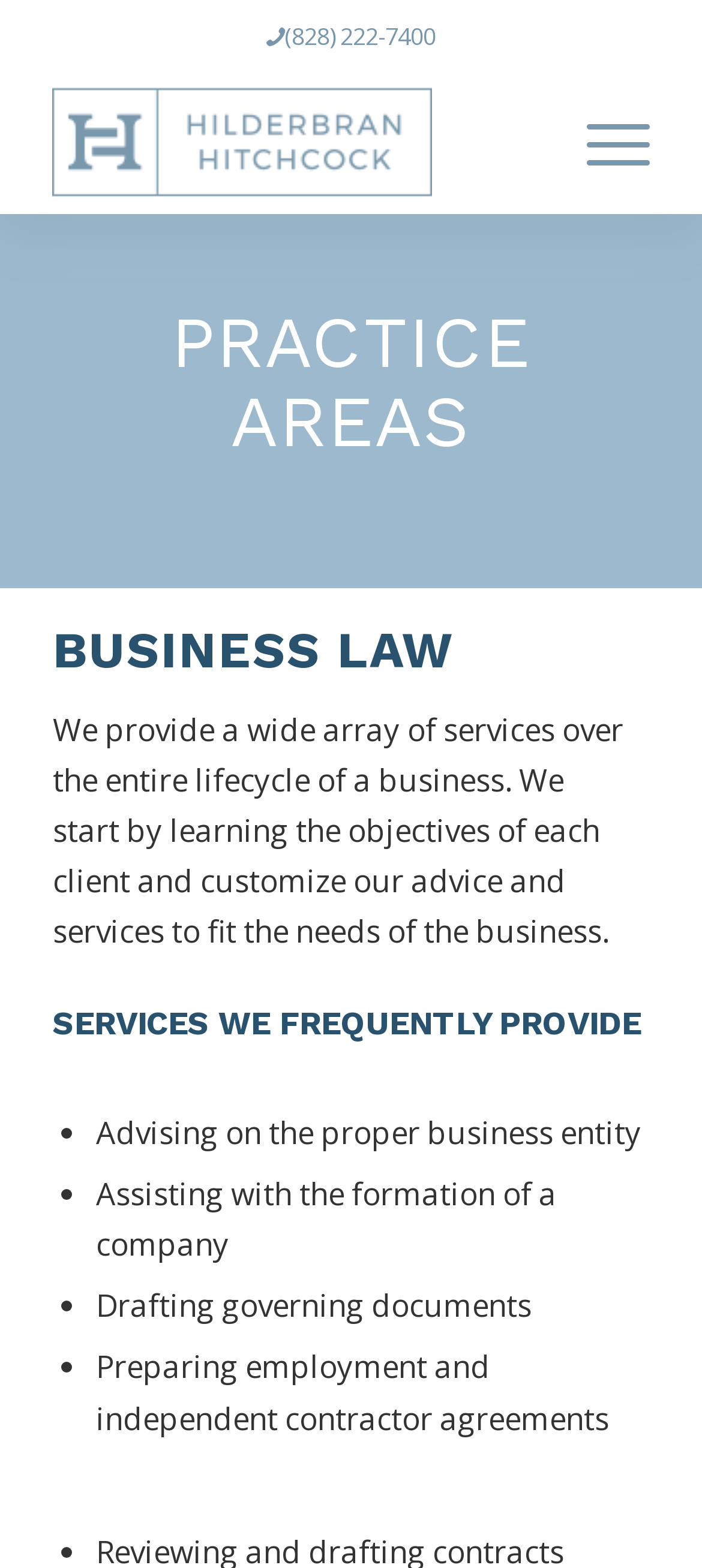Based on the image, provide a detailed and complete answer to the question: 
What is one type of agreement that Hilderbran Hitchcock PA helps with?

I found this information by looking at the list of services provided by the company, which includes 'Preparing employment and independent contractor agreements'.